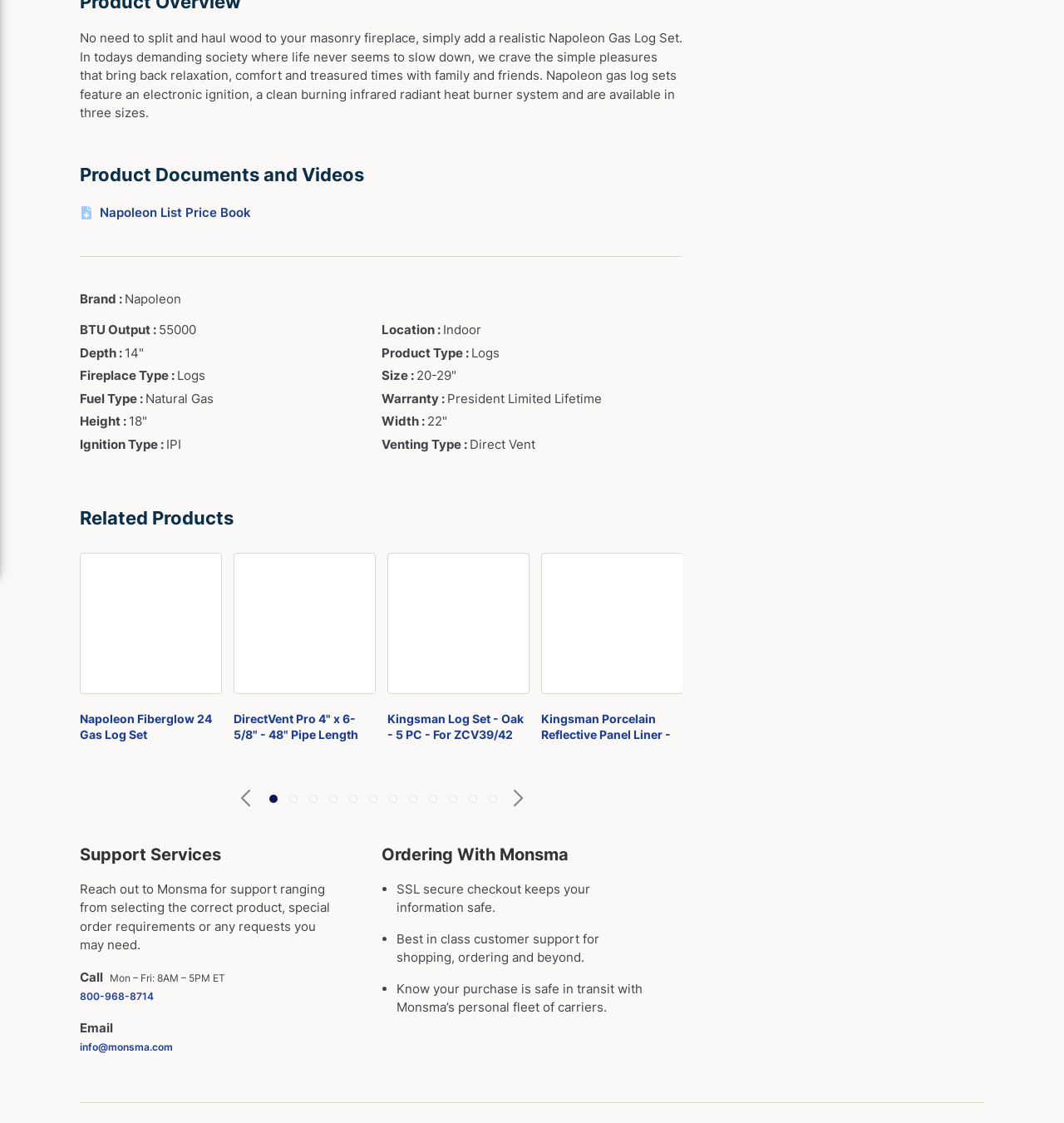For the following element description, predict the bounding box coordinates in the format (top-left x, top-left y, bottom-right x, bottom-right y). All values should be floating point numbers between 0 and 1. Description: parent_node: BRANDS

[0.654, 0.493, 0.786, 0.617]